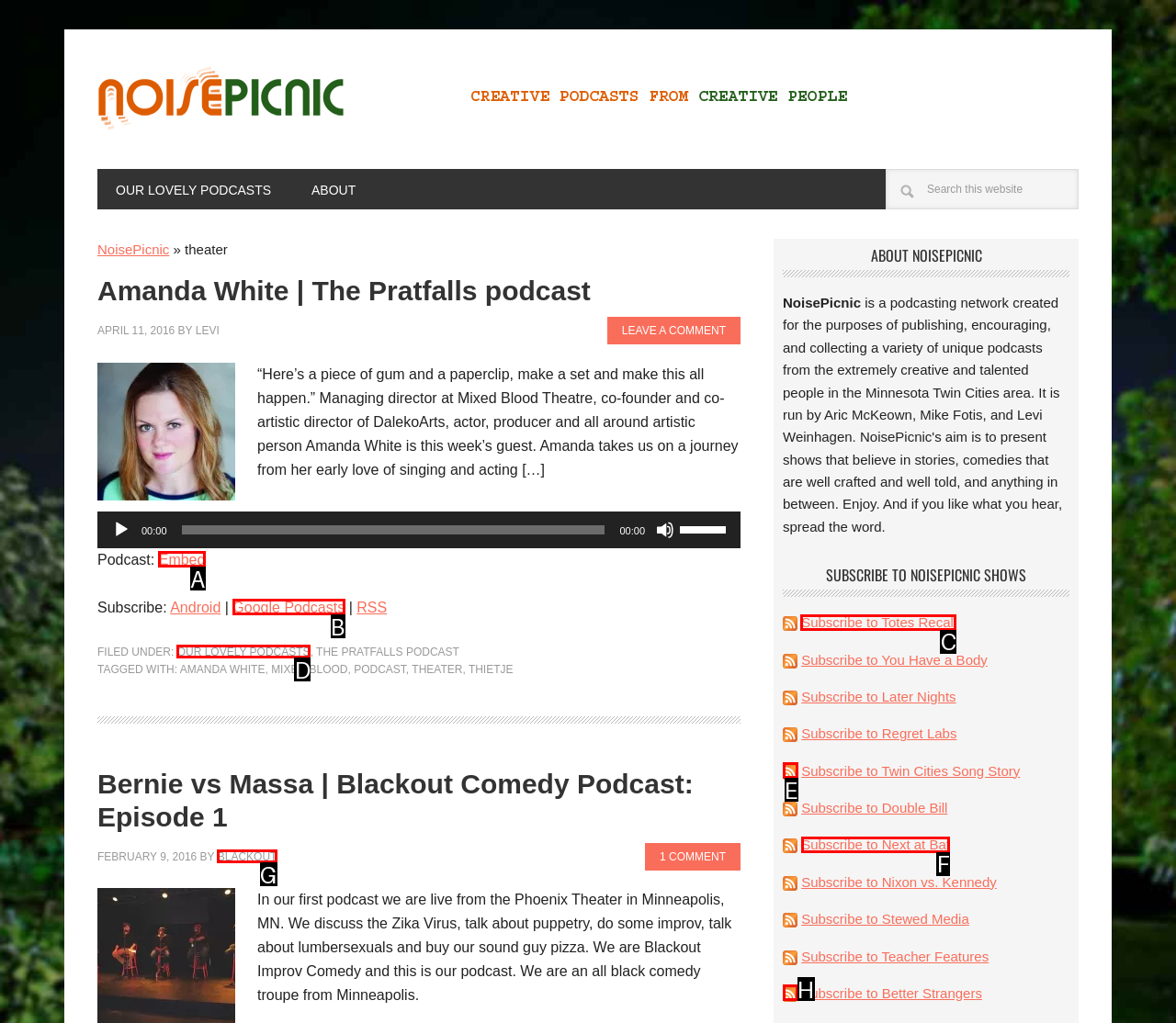Select the appropriate bounding box to fulfill the task: Read the 'RECENT POSTS' section Respond with the corresponding letter from the choices provided.

None